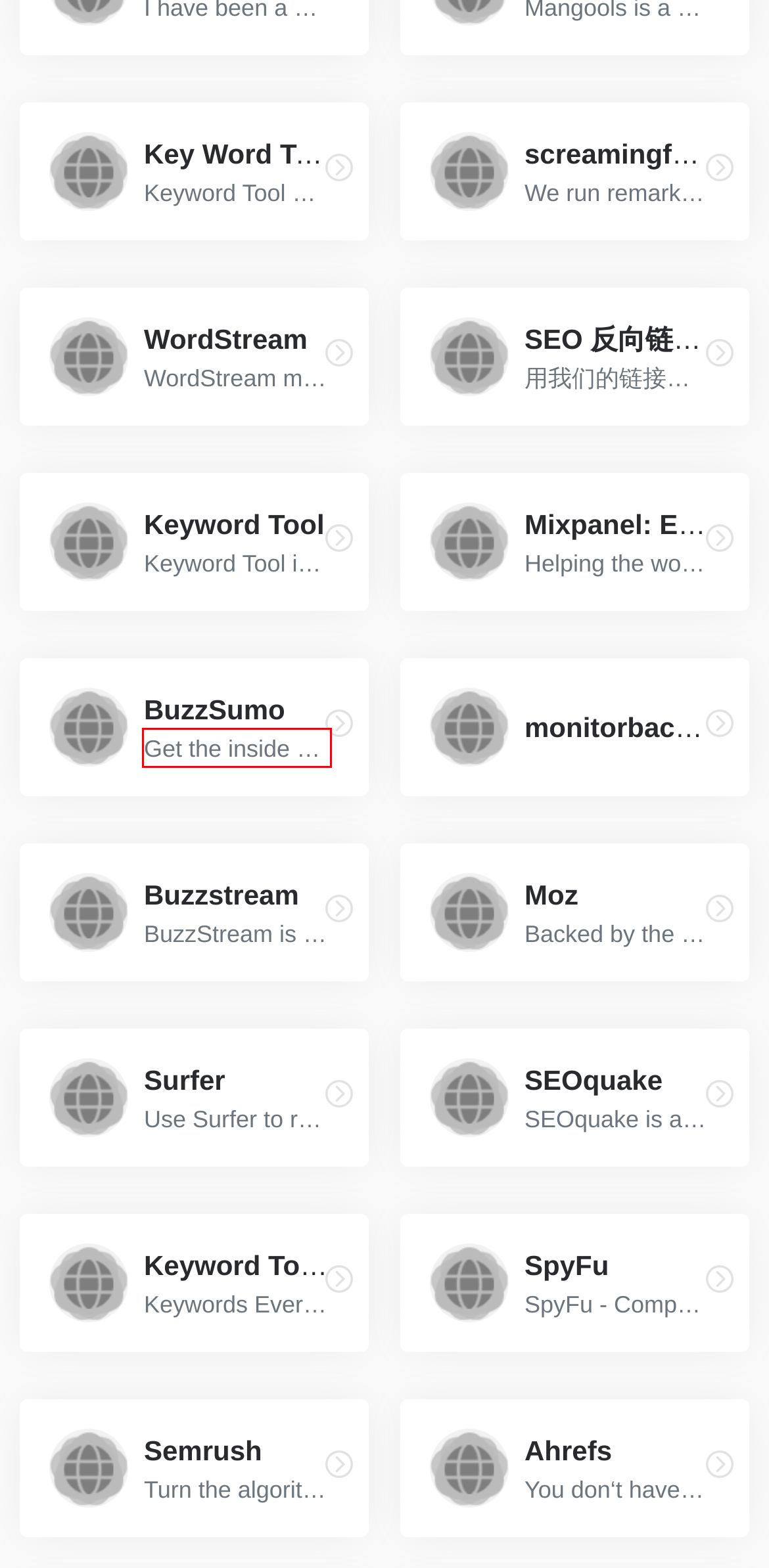Look at the provided screenshot of the webpage and perform OCR on the text within the red bounding box.

Get the inside scoop on your industry with BuzzSumo. From tracking mentions, to finding creative content ideas, we've got you covered. Let's make your brand the talk of the town.